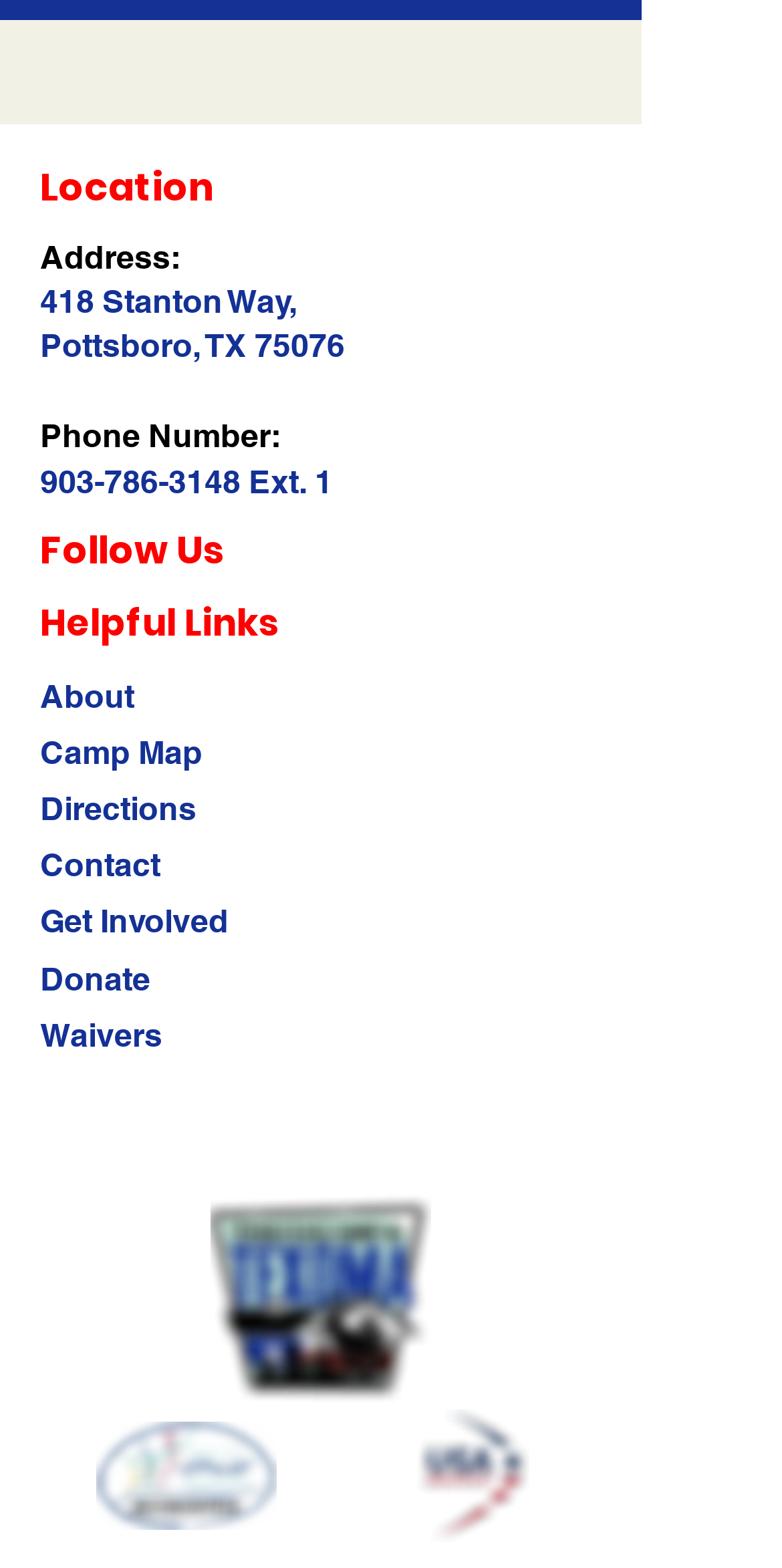Determine the bounding box coordinates for the UI element with the following description: "alt="fote heavy machinery logo"". The coordinates should be four float numbers between 0 and 1, represented as [left, top, right, bottom].

None